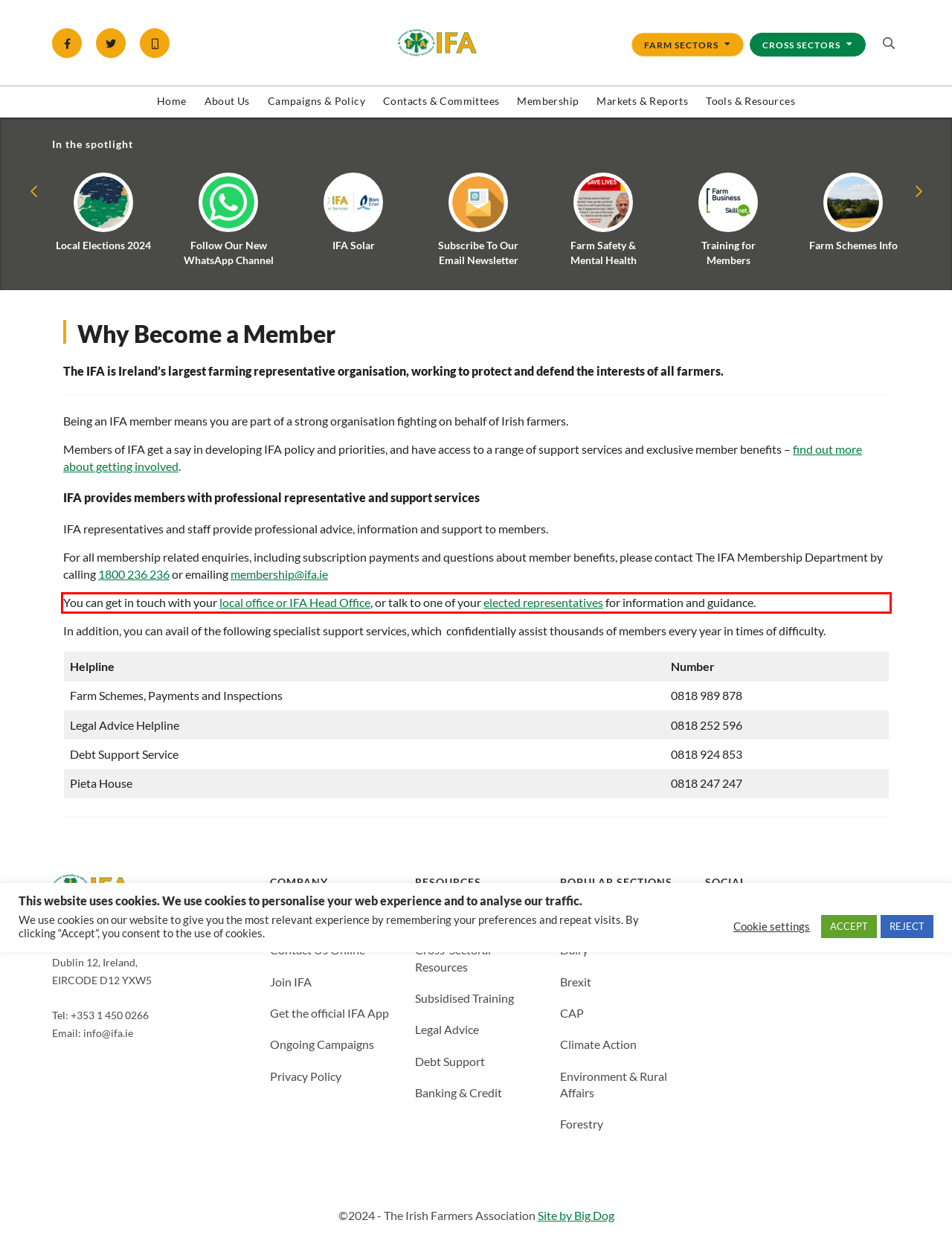You are provided with a webpage screenshot that includes a red rectangle bounding box. Extract the text content from within the bounding box using OCR.

You can get in touch with your local office or IFA Head Office, or talk to one of your elected representatives for information and guidance.